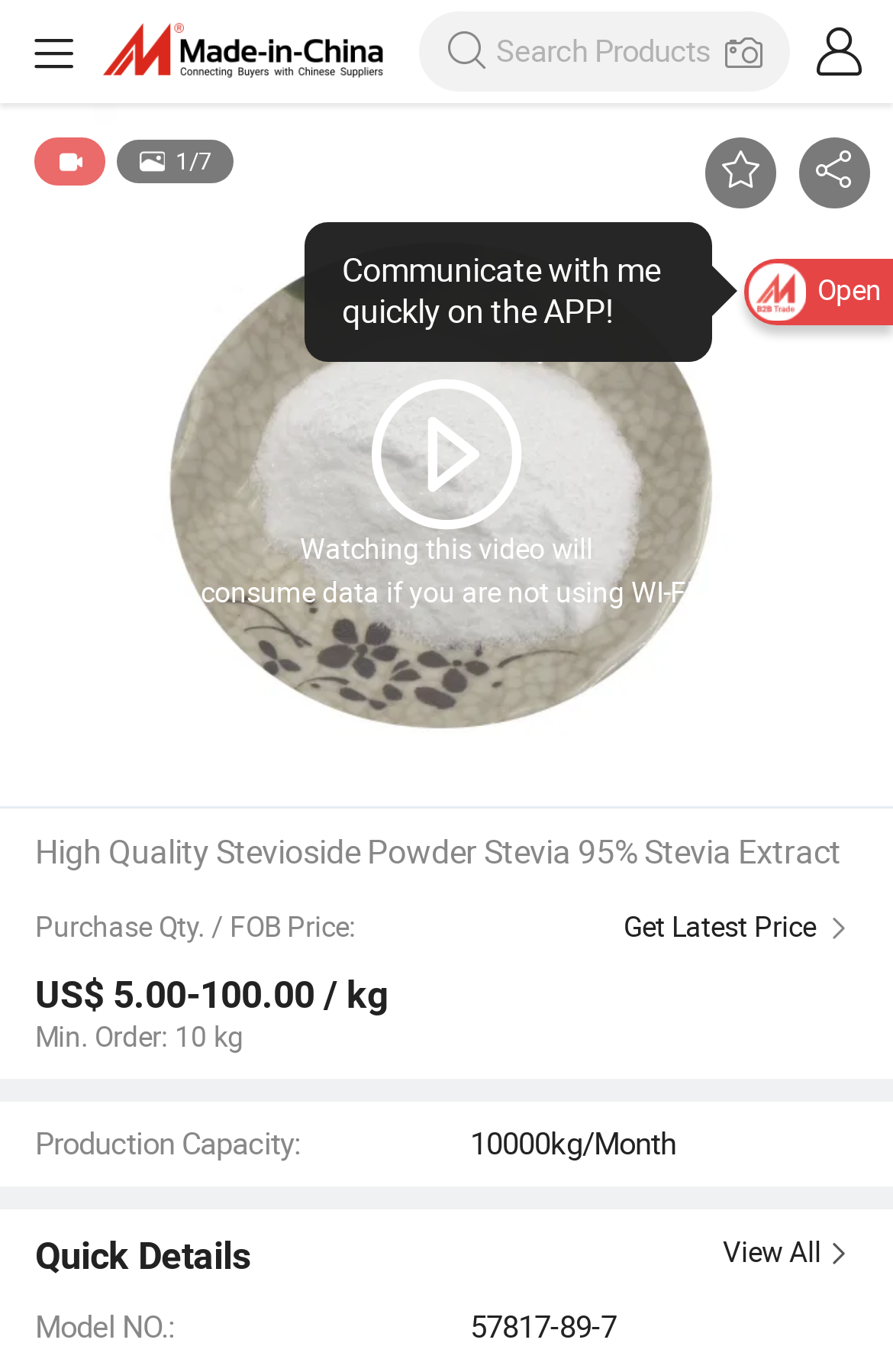What is the model number of the product?
Give a single word or phrase as your answer by examining the image.

57817-89-7